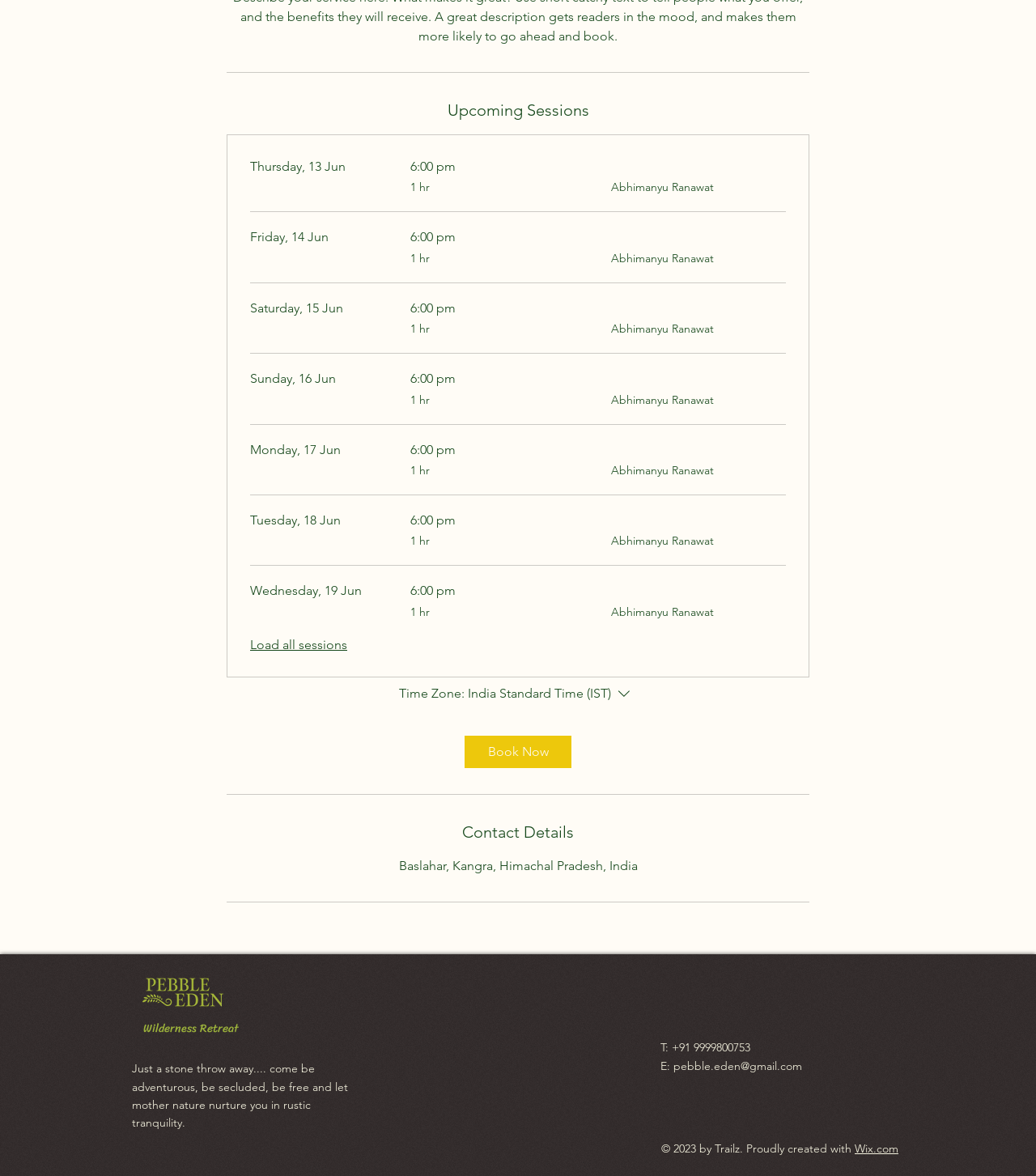Predict the bounding box of the UI element based on the description: "Load all sessions". The coordinates should be four float numbers between 0 and 1, formatted as [left, top, right, bottom].

[0.241, 0.541, 0.335, 0.556]